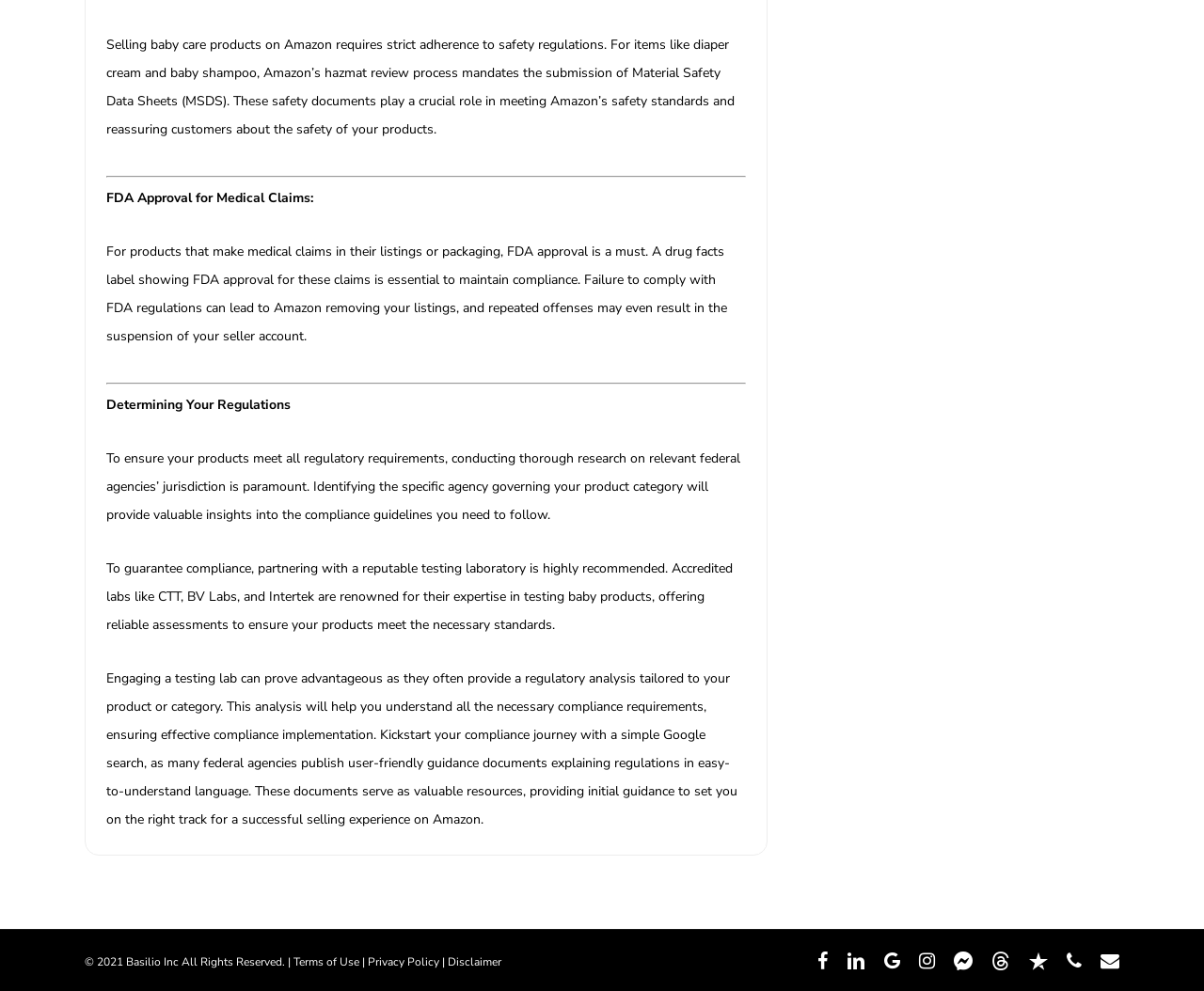Identify the bounding box coordinates of the clickable region necessary to fulfill the following instruction: "View disclaimer". The bounding box coordinates should be four float numbers between 0 and 1, i.e., [left, top, right, bottom].

[0.372, 0.963, 0.416, 0.979]